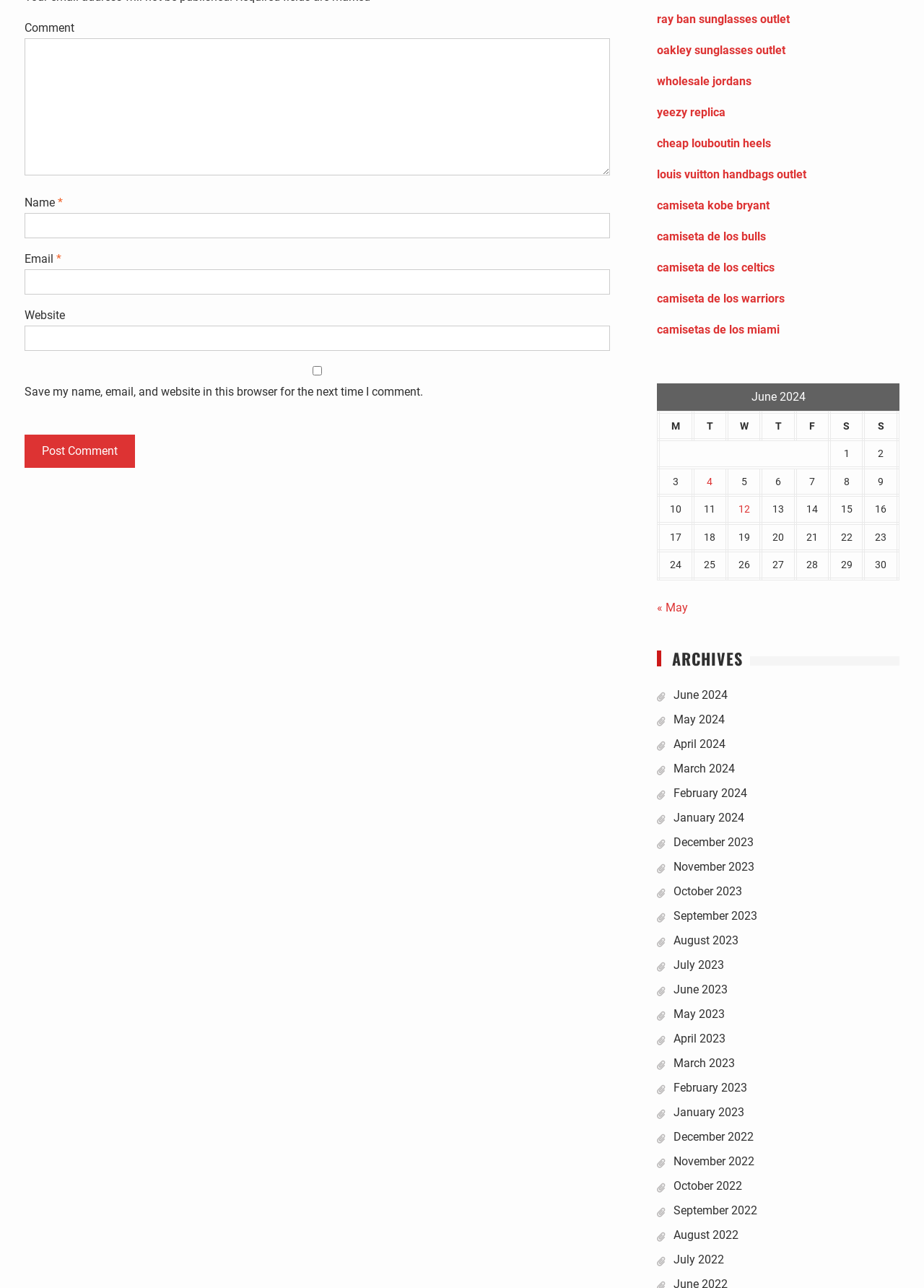Can you specify the bounding box coordinates for the region that should be clicked to fulfill this instruction: "Go to the previous month".

[0.711, 0.466, 0.745, 0.477]